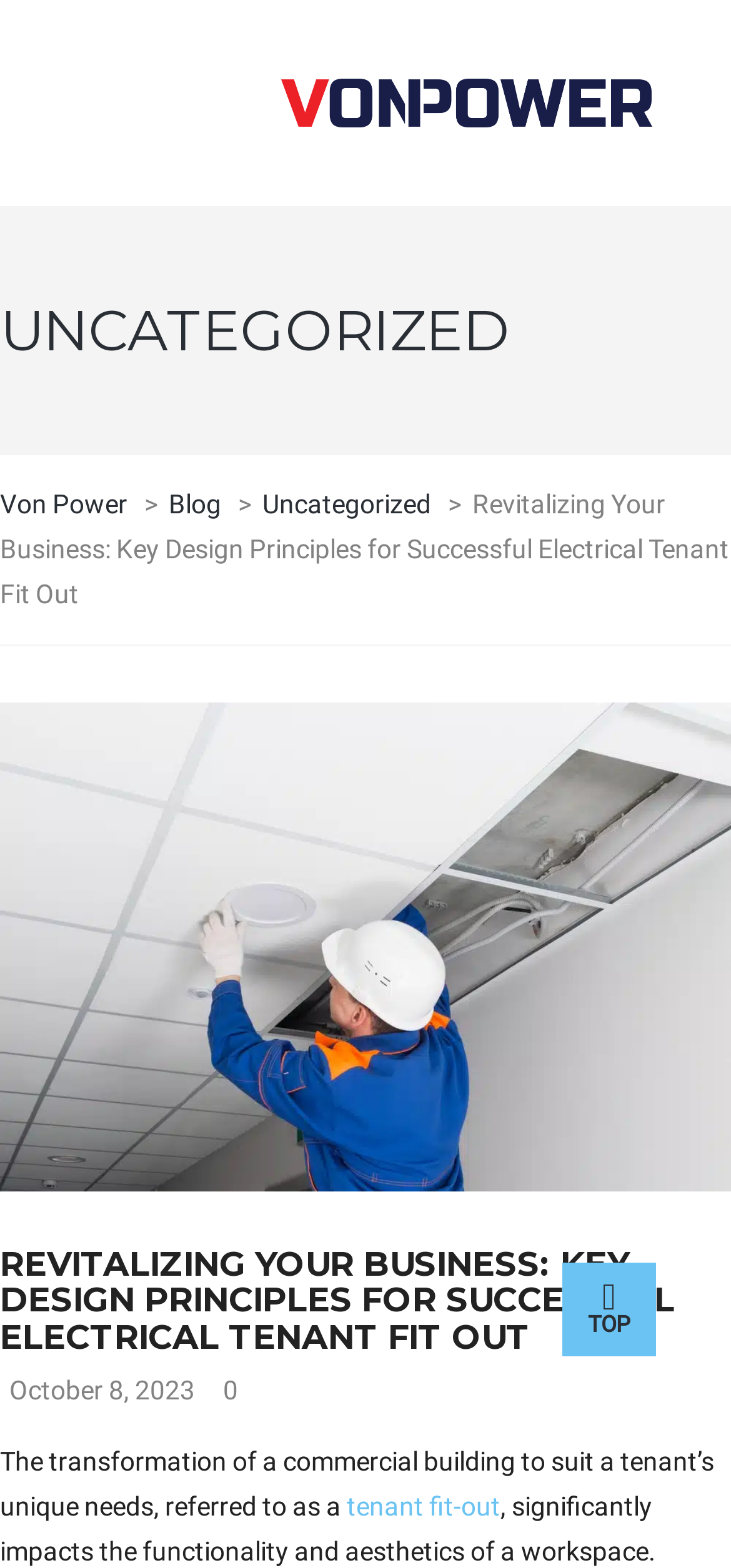What is the name of the company?
We need a detailed and meticulous answer to the question.

The company name can be found in the top-left corner of the webpage, where the logo is located, and it is also mentioned in the link 'Von Power'.